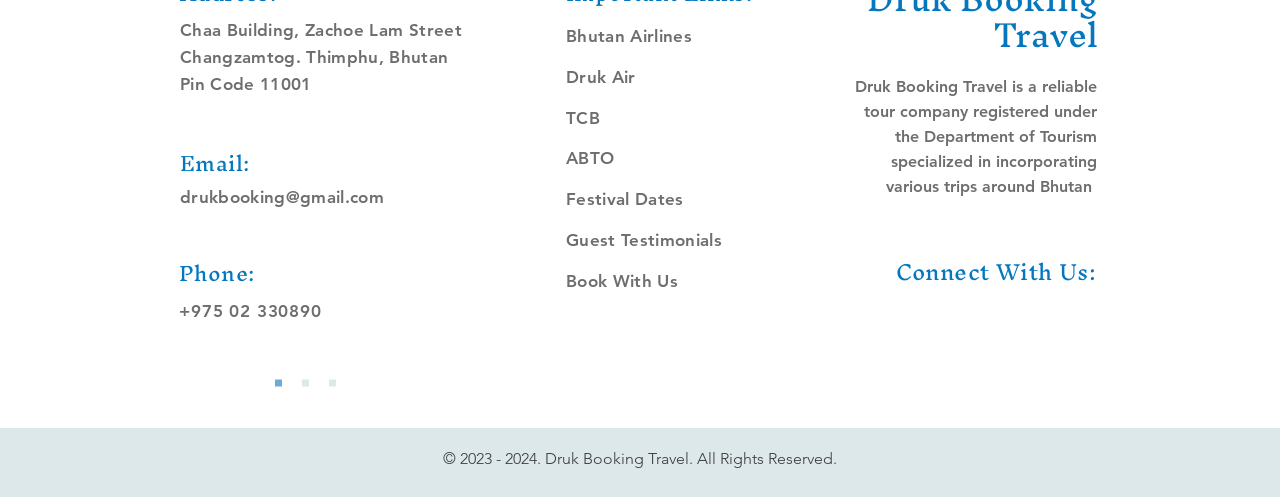Please identify the bounding box coordinates for the region that you need to click to follow this instruction: "View Festival Dates".

[0.442, 0.381, 0.534, 0.421]